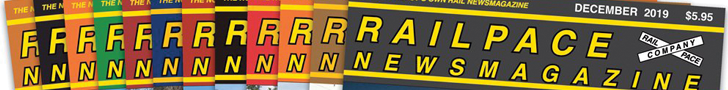Explain the image in a detailed and thorough manner.

The image showcases a collection of brightly colored issues of "Railpace Newsmagazine," with the December 2019 issue prominently featured at the forefront. Each magazine cover is designed with bold typography, highlighting the title "RAILPACE" in striking yellow against a dark background, accompanied by the subtitle "NEWSMAGAZINE." The vibrant colors of the other issues—ranging from reds to greens—create a visually appealing gradient, emphasizing the magazine's rich history and appeal among rail enthusiasts. This image underscores the ongoing passion for railroading and heritage railways that “Railpace” captures in its publications, reflecting its commitment to bringing stories and information to fans of the rail industry. The price of the December issue is noted at $5.95, making it accessible to avid readers of railway news and culture.